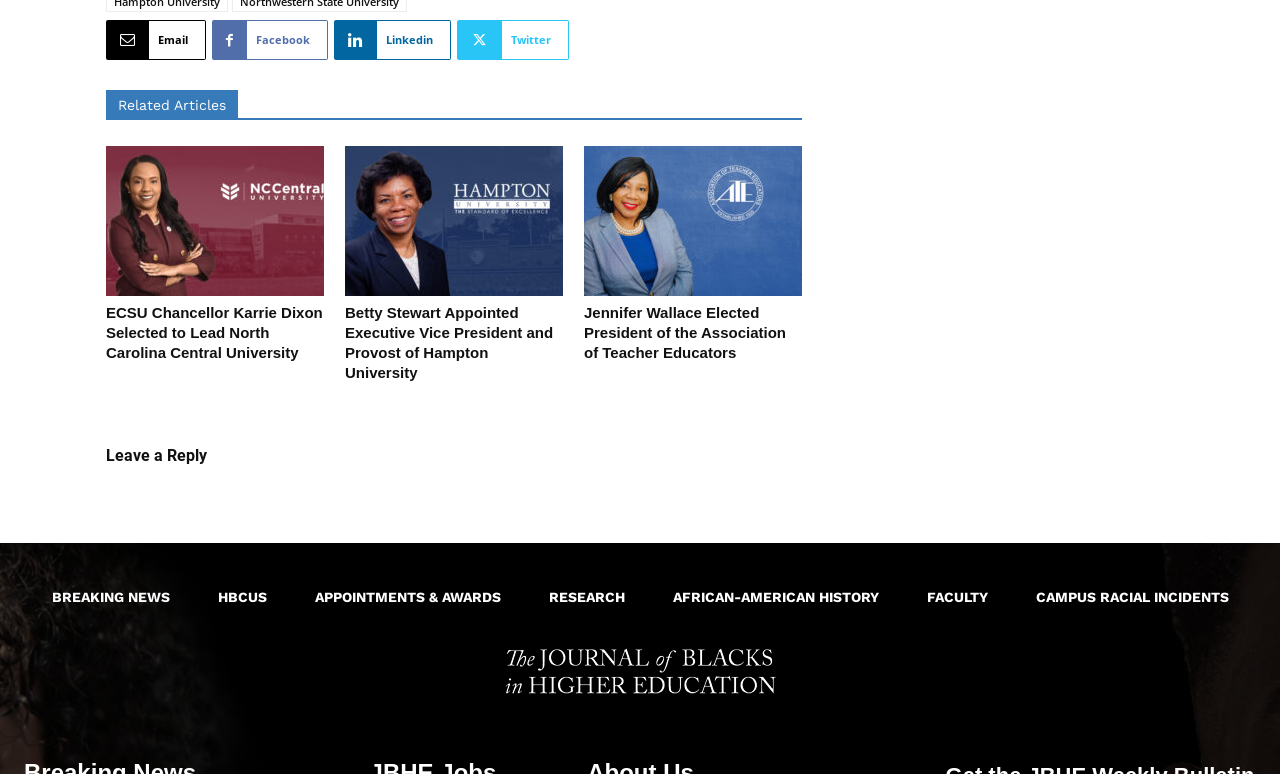Based on the image, give a detailed response to the question: What are the categories listed at the bottom?

The bottom section of the webpage lists several categories, including 'BREAKING NEWS', 'HBCUS', 'APPOINTMENTS & AWARDS', 'RESEARCH', 'AFRICAN-AMERICAN HISTORY', 'FACULTY', and 'CAMPUS RACIAL INCIDENTS', which are likely links to related news or articles.